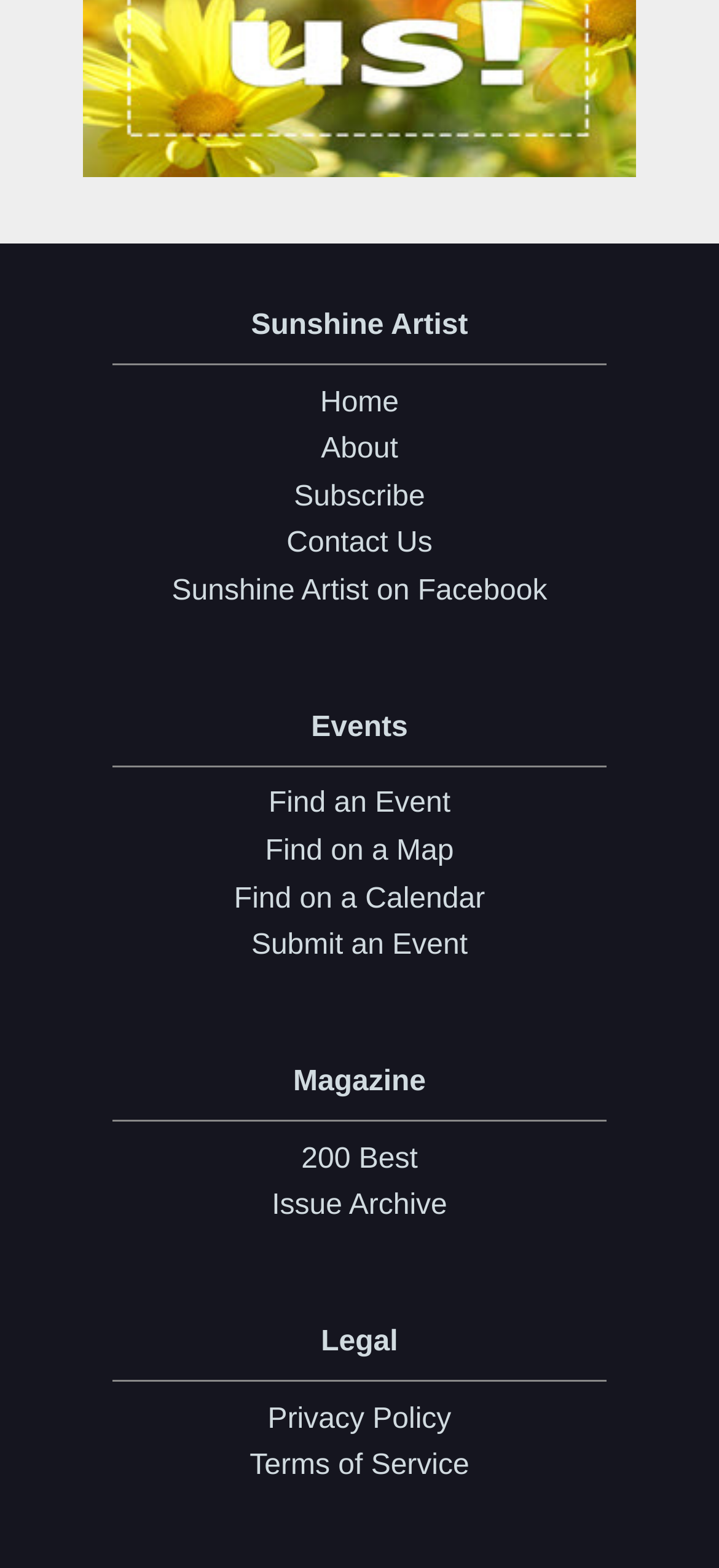Locate the bounding box coordinates of the area you need to click to fulfill this instruction: 'find an event'. The coordinates must be in the form of four float numbers ranging from 0 to 1: [left, top, right, bottom].

[0.041, 0.498, 0.959, 0.528]